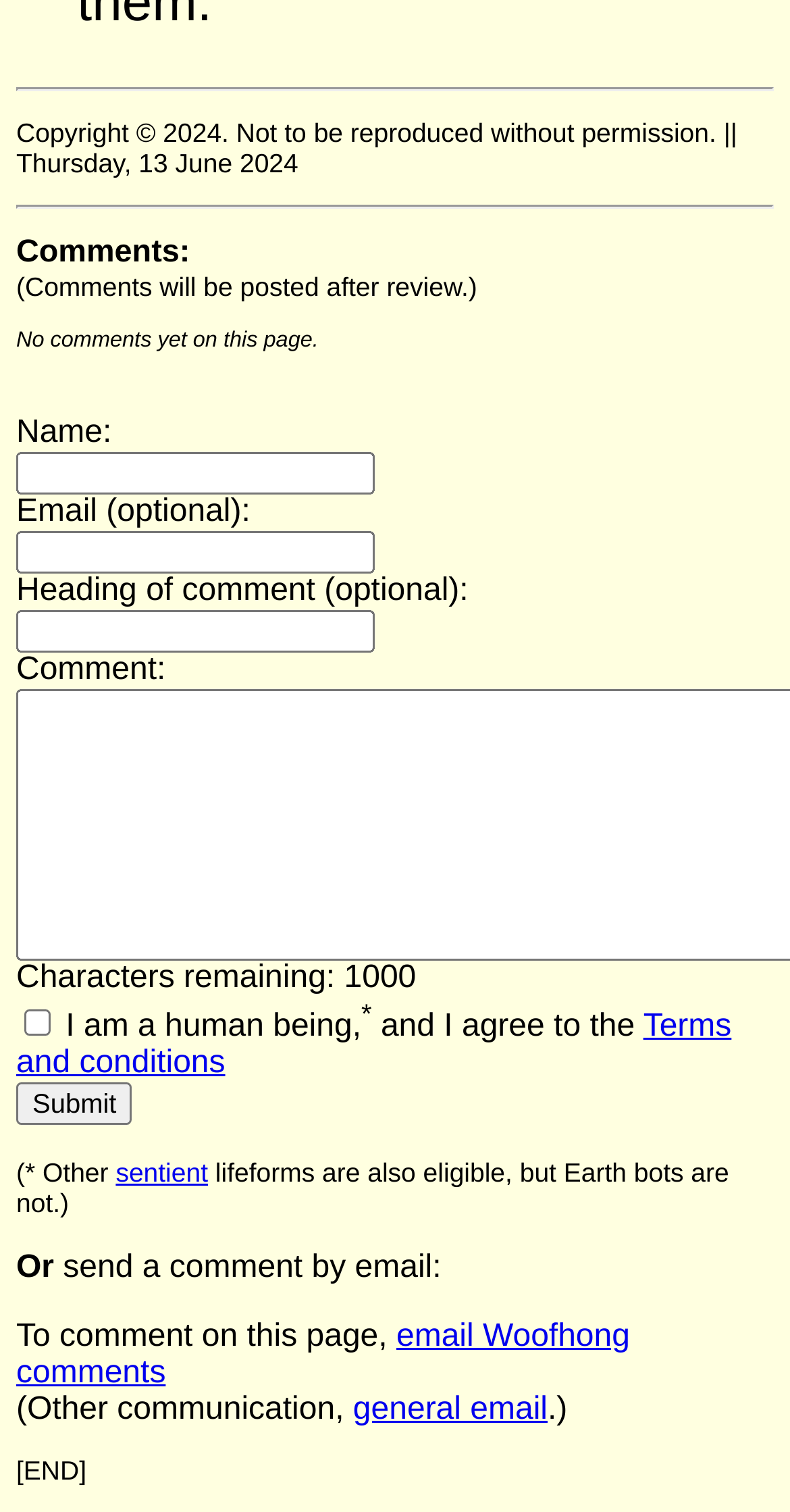Please find the bounding box for the following UI element description. Provide the coordinates in (top-left x, top-left y, bottom-right x, bottom-right y) format, with values between 0 and 1: parent_node: Name: name="commenttitle"

[0.021, 0.404, 0.474, 0.432]